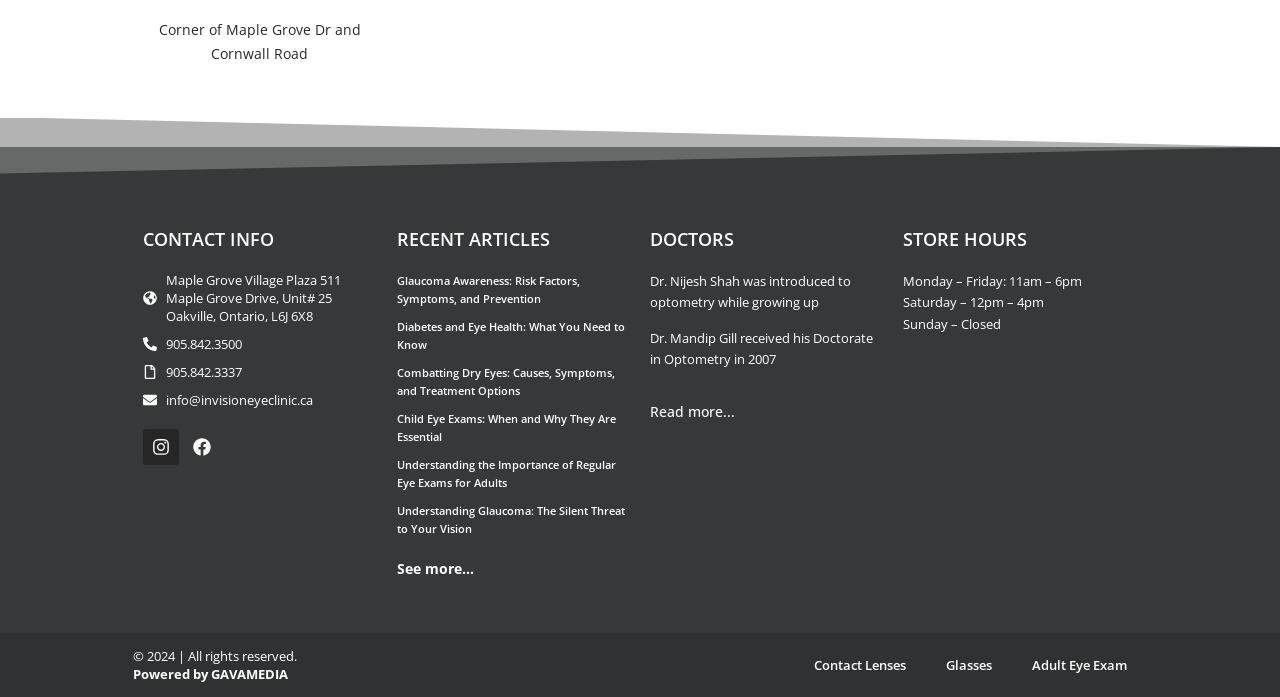With reference to the image, please provide a detailed answer to the following question: What type of exams does the clinic offer?

I found the type of exams offered by the clinic by looking at the links at the bottom of the page, where it lists 'Adult Eye Exam' as one of the options.